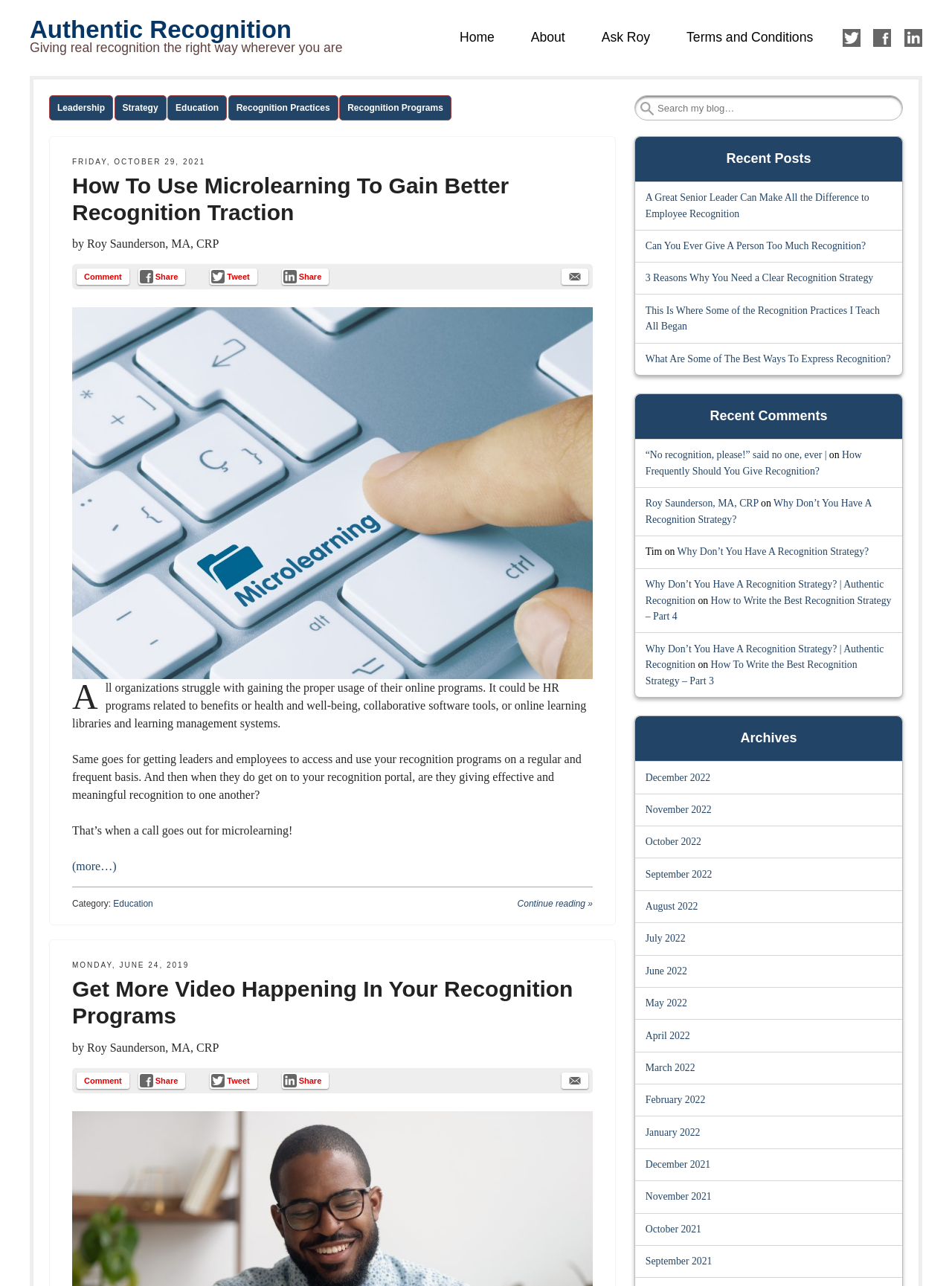How many social media links are available on this webpage?
Please provide a single word or phrase based on the screenshot.

5